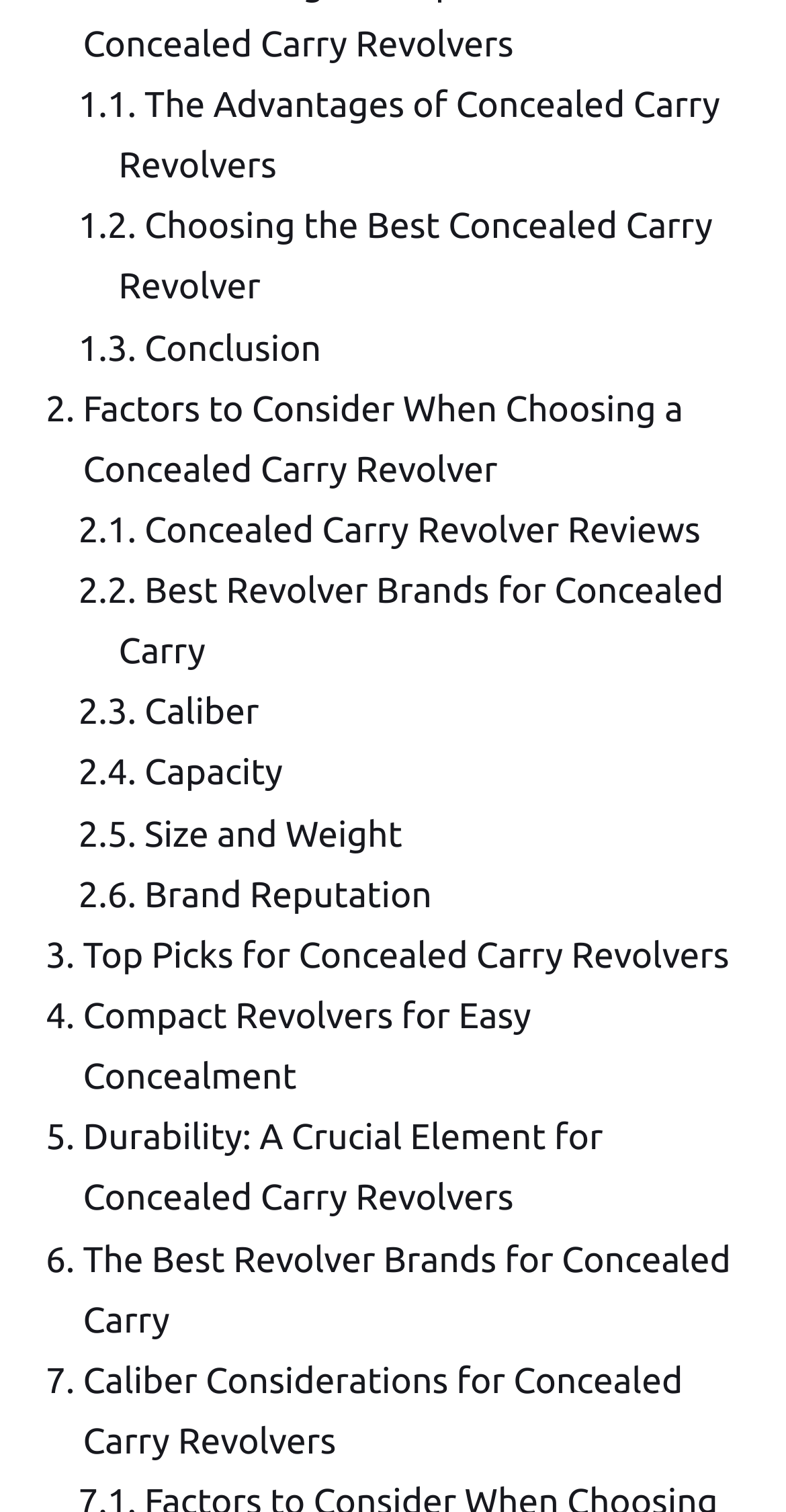Please give a one-word or short phrase response to the following question: 
What is one factor to consider when choosing a concealed carry revolver?

Caliber